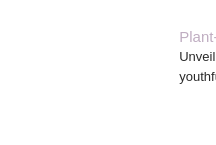Describe the image with as much detail as possible.

The image features a visually appealing graphic related to skincare, highlighting the theme of "Plant-Based Skincare Remedies for Oily Skin." This guide emphasizes the benefits of utilizing high-quality, natural ingredients that are specifically designed to improve skin health, especially for those with oily skin. The text suggests that embracing plant-based formulations can help alleviate common skin issues while promoting a youthful appearance. The design likely includes elements that attract attention, making it an engaging part of the article, which discusses effective skincare solutions tailored to oily skin types.